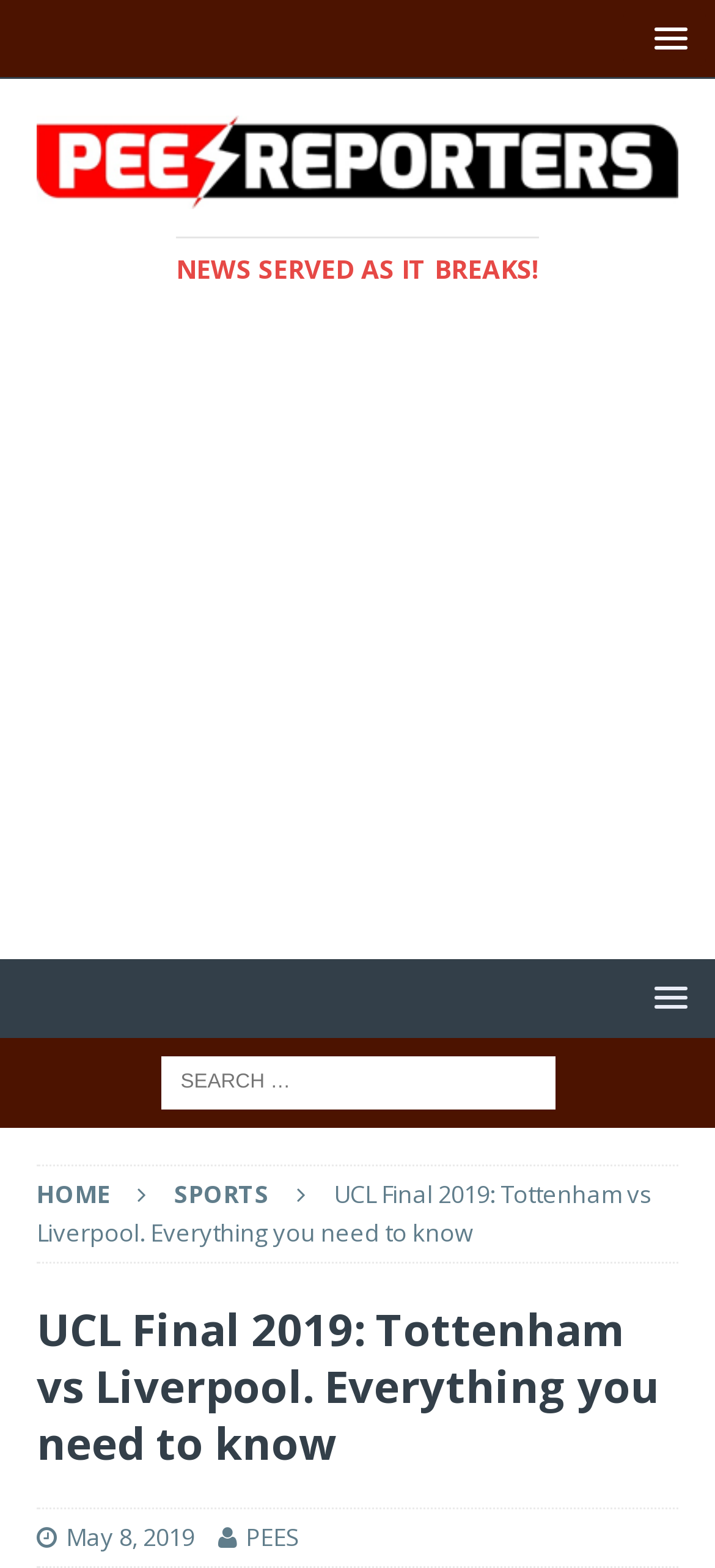Is there a search function on the webpage?
Use the image to give a comprehensive and detailed response to the question.

I found a search box with a label 'Search for:' which indicates that the webpage has a search function.